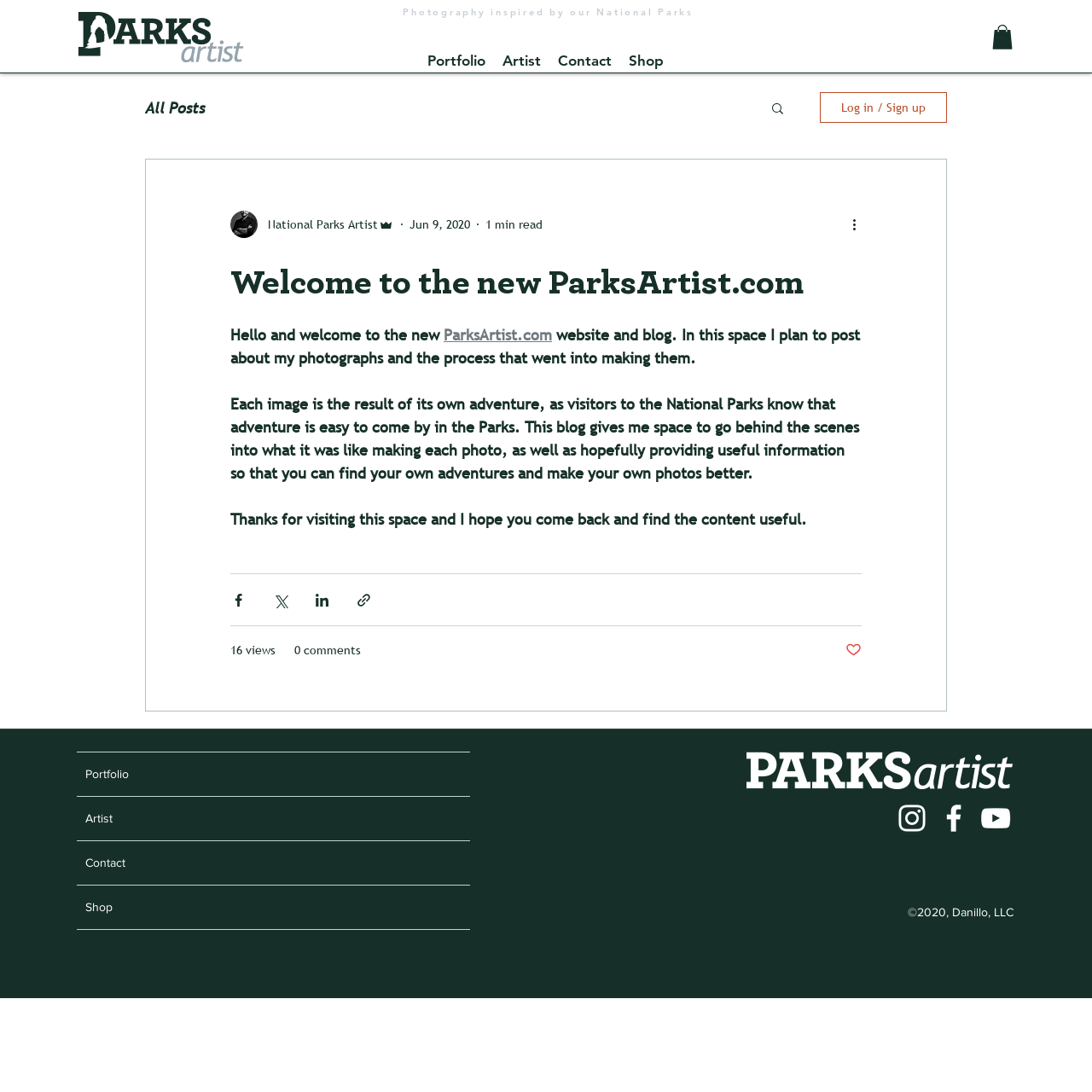Provide the bounding box coordinates for the UI element that is described by this text: "All Posts". The coordinates should be in the form of four float numbers between 0 and 1: [left, top, right, bottom].

[0.133, 0.089, 0.188, 0.107]